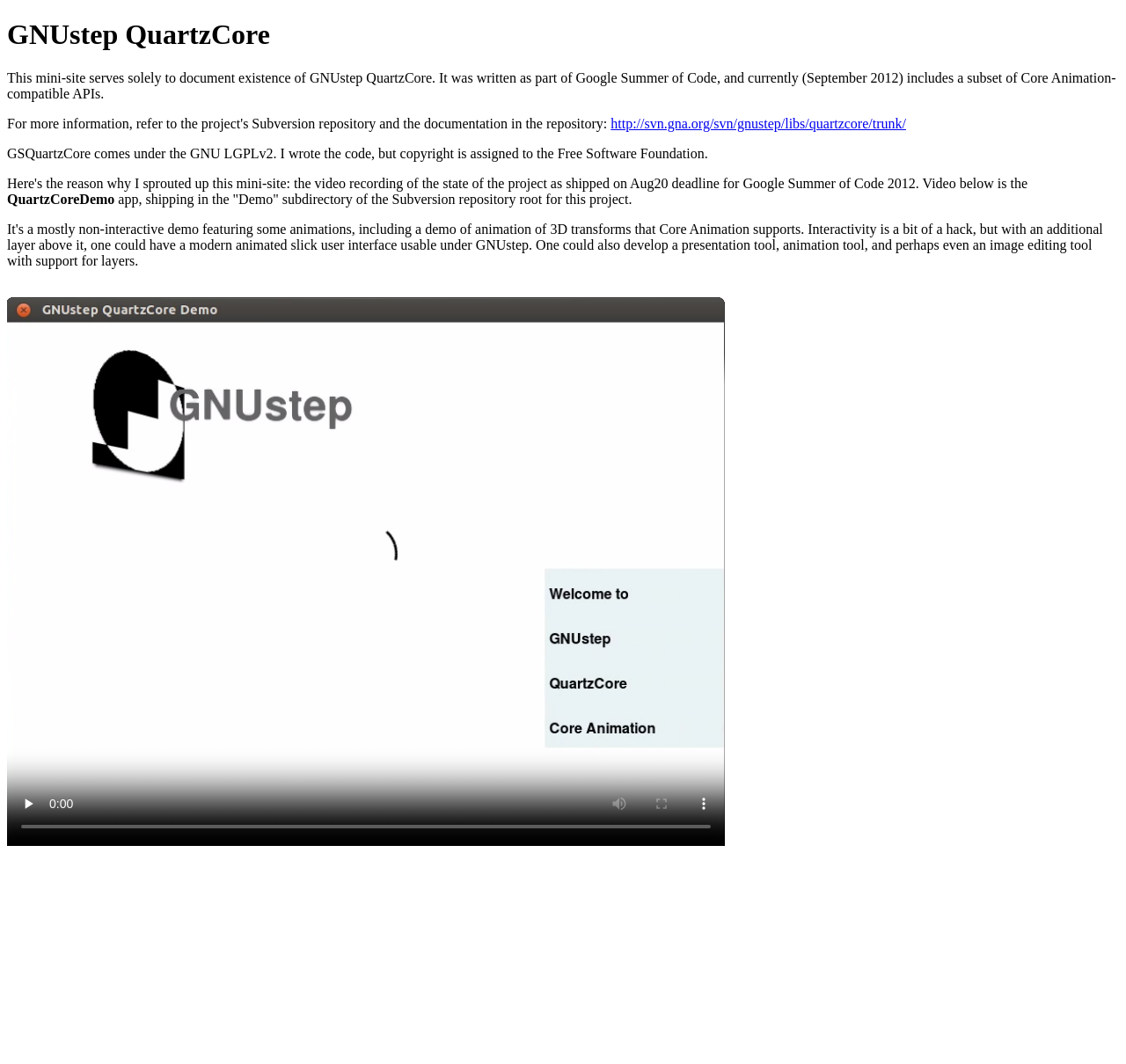What is the license of GSQuartzCore?
Answer the question with a single word or phrase by looking at the picture.

GNU LGPLv2